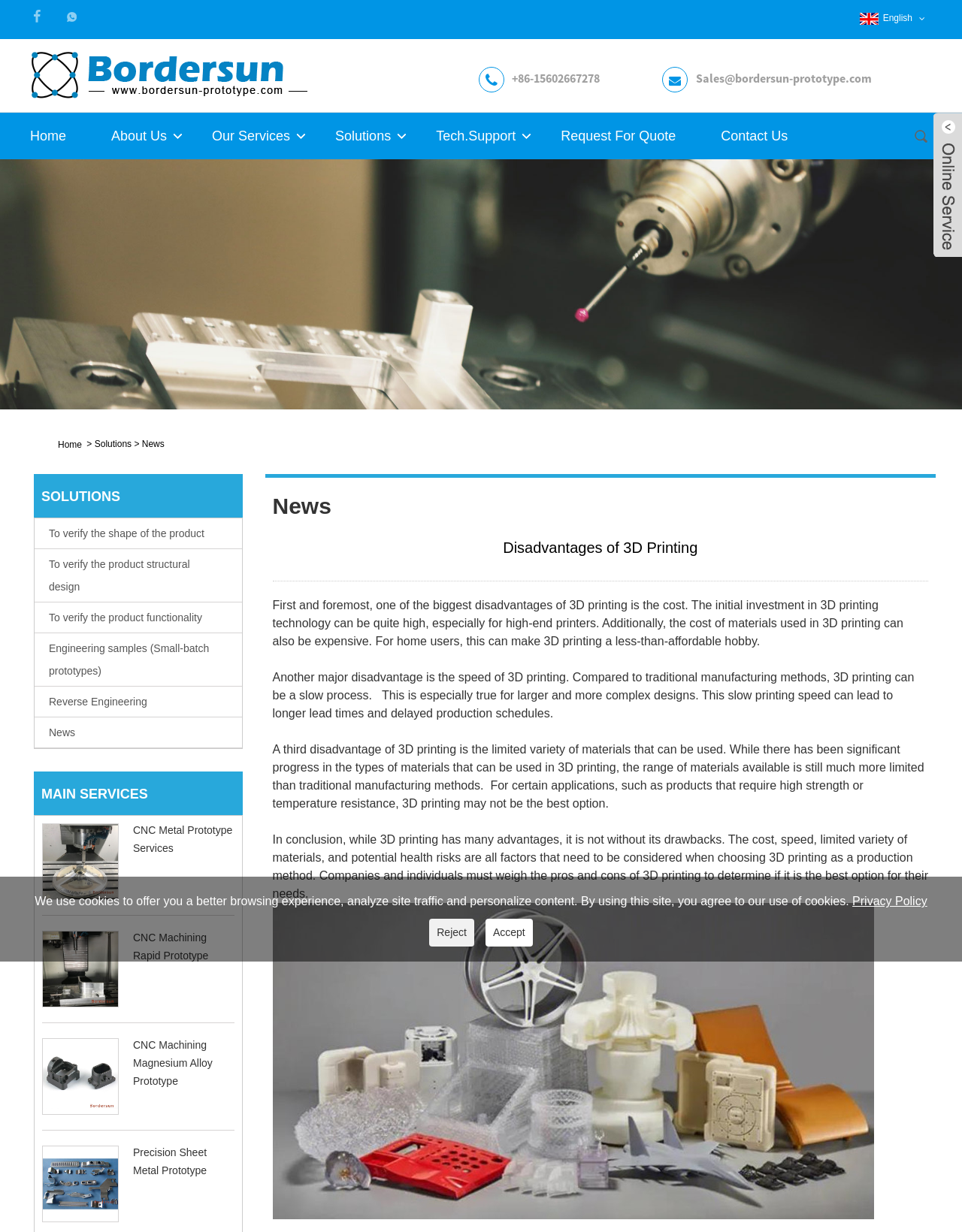Identify the bounding box coordinates of the HTML element based on this description: "About Us".

[0.116, 0.104, 0.22, 0.116]